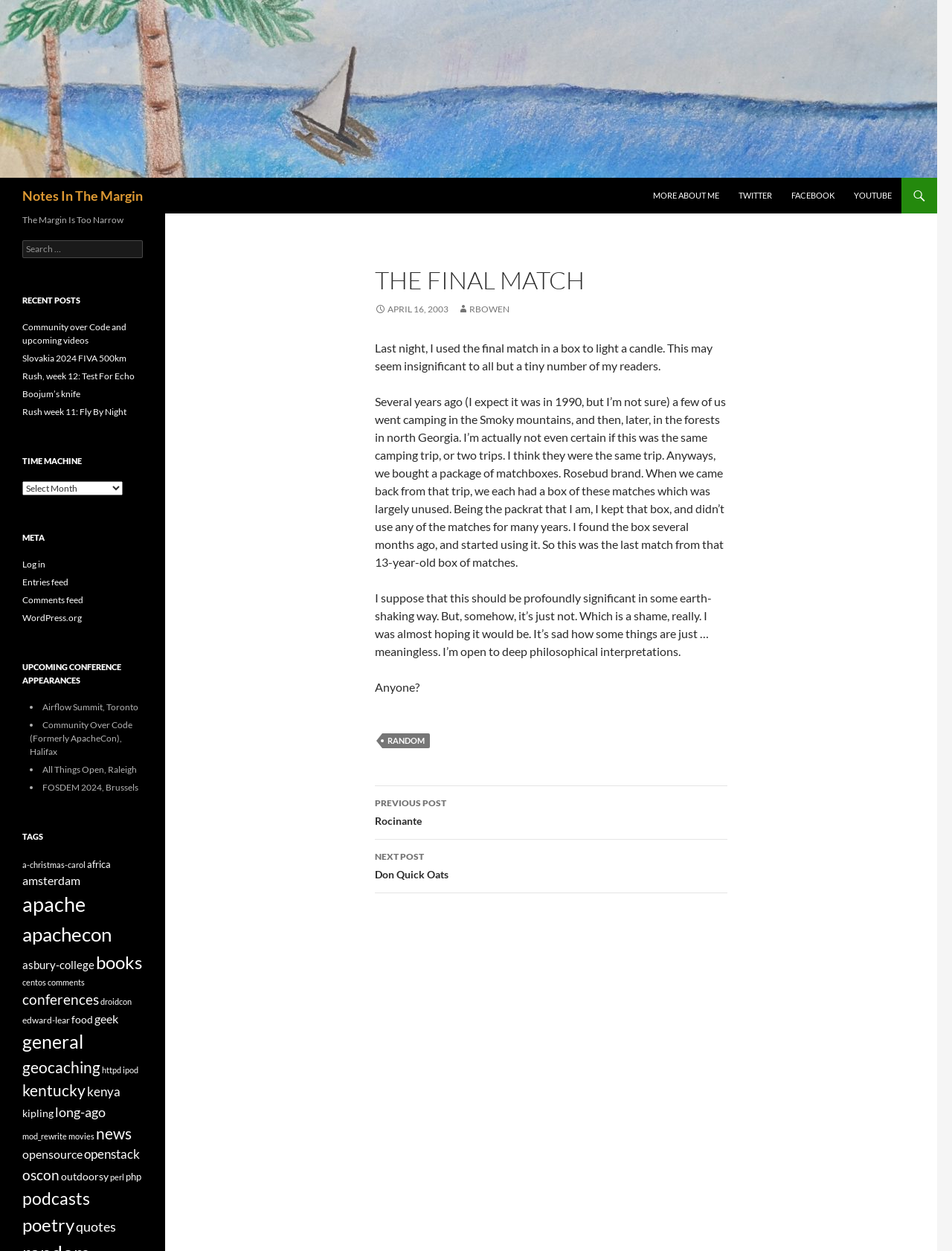Locate the bounding box coordinates of the element's region that should be clicked to carry out the following instruction: "Read more about the physiotherapy services". The coordinates need to be four float numbers between 0 and 1, i.e., [left, top, right, bottom].

None